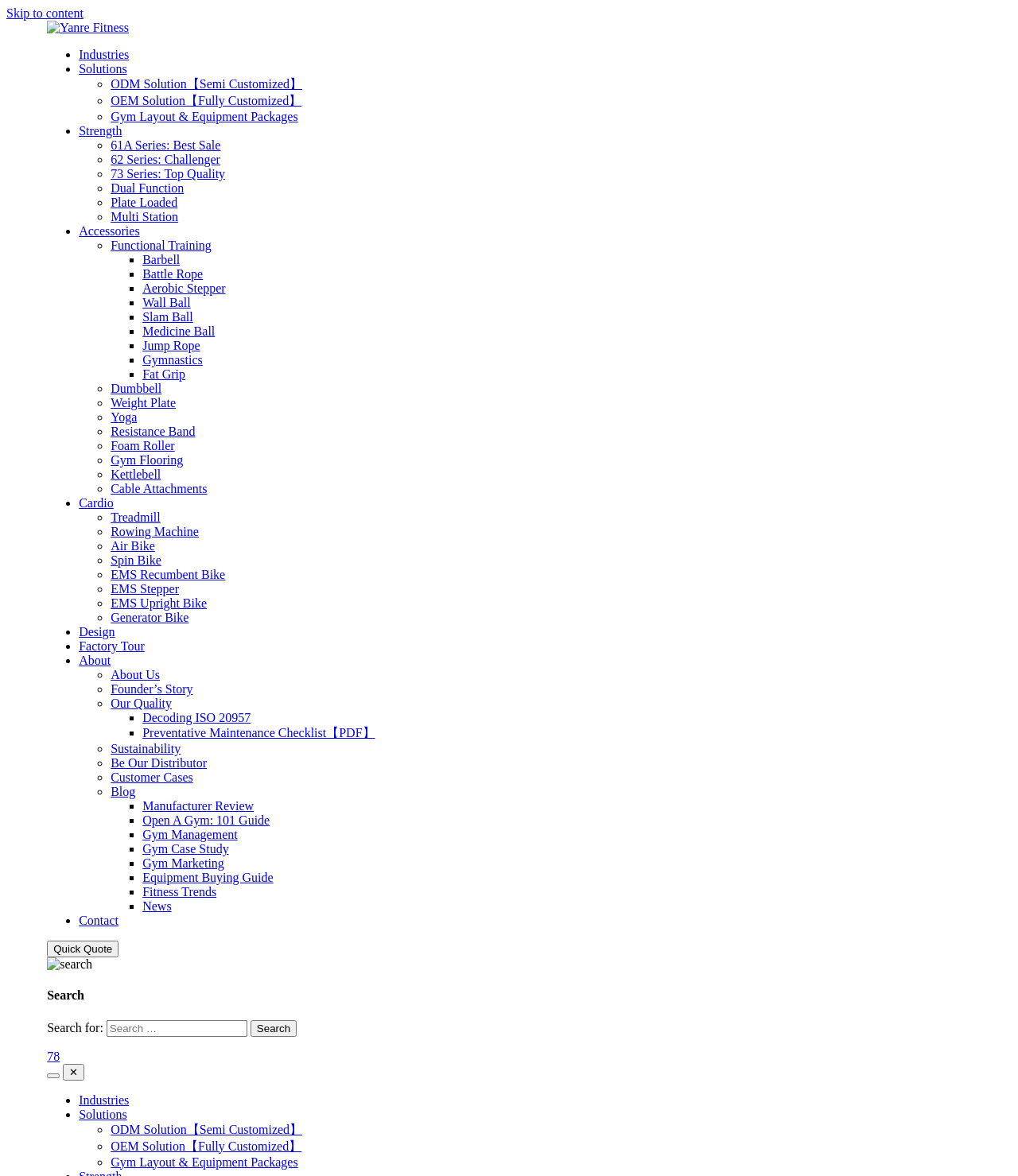Find the bounding box coordinates of the element to click in order to complete this instruction: "Learn more about the '61A Series: Best Sale'". The bounding box coordinates must be four float numbers between 0 and 1, denoted as [left, top, right, bottom].

[0.109, 0.118, 0.217, 0.129]